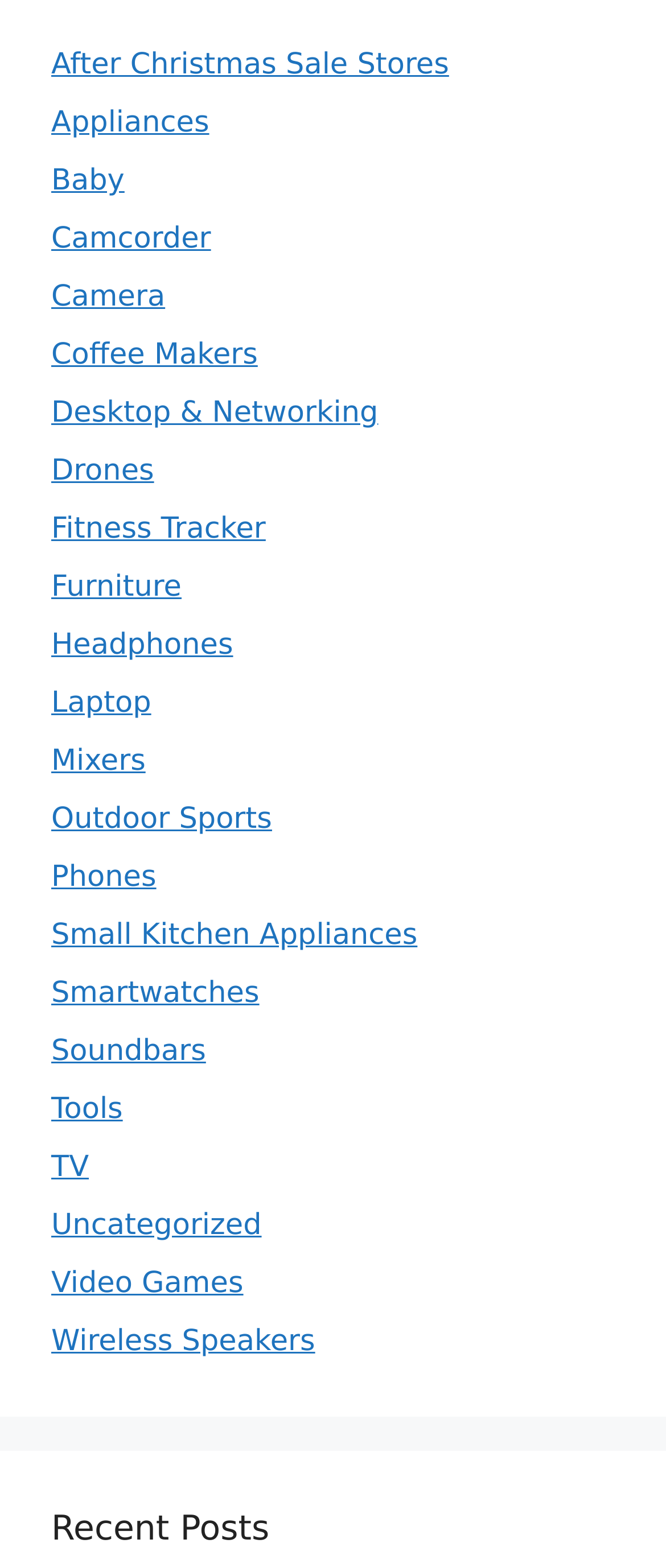Refer to the screenshot and answer the following question in detail:
What is the section title above the categories?

I did not find any heading or title above the categories. The first heading I found is 'Recent Posts' with a bounding box coordinate of [0.077, 0.957, 0.923, 0.99], but it is not above the categories.